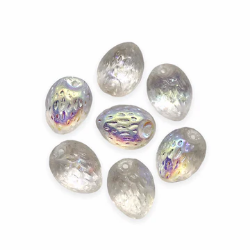Provide a thorough and detailed caption for the image.

This image showcases a collection of Czech glass almond-shaped beads, specifically featuring a translucent crystal AB design. The beads, which are sold in a set of 12 pieces, exhibit a stunning iridescent quality, with a play of colors that adds depth and visual interest. Each bead measures approximately 14mm in length and is uniquely drilled at the top for easy stringing and crafting. Perfect for jewelry making or embellishing crafts, these beads combine elegance with versatility, making them an ideal choice for various decorative projects.